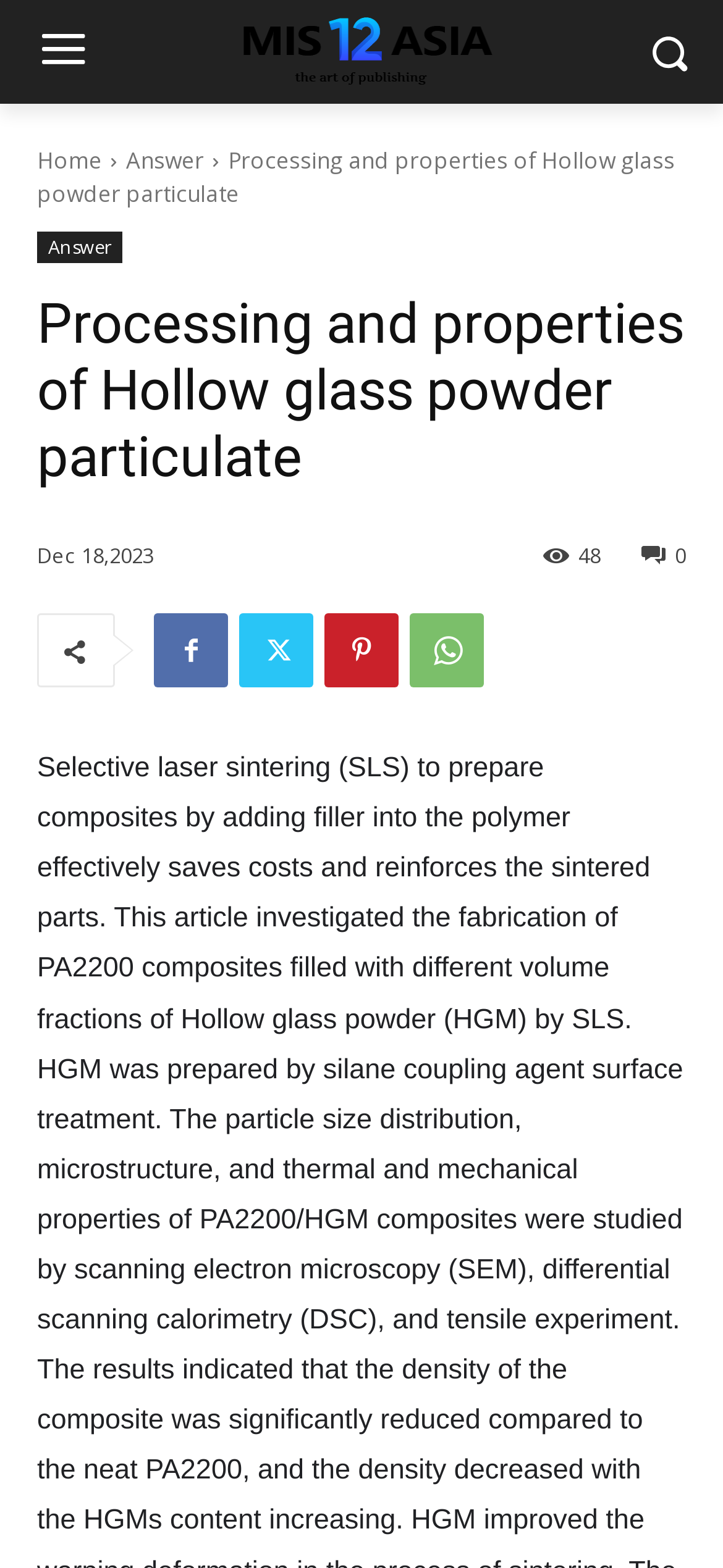What is the number of views of the article?
Respond with a short answer, either a single word or a phrase, based on the image.

48